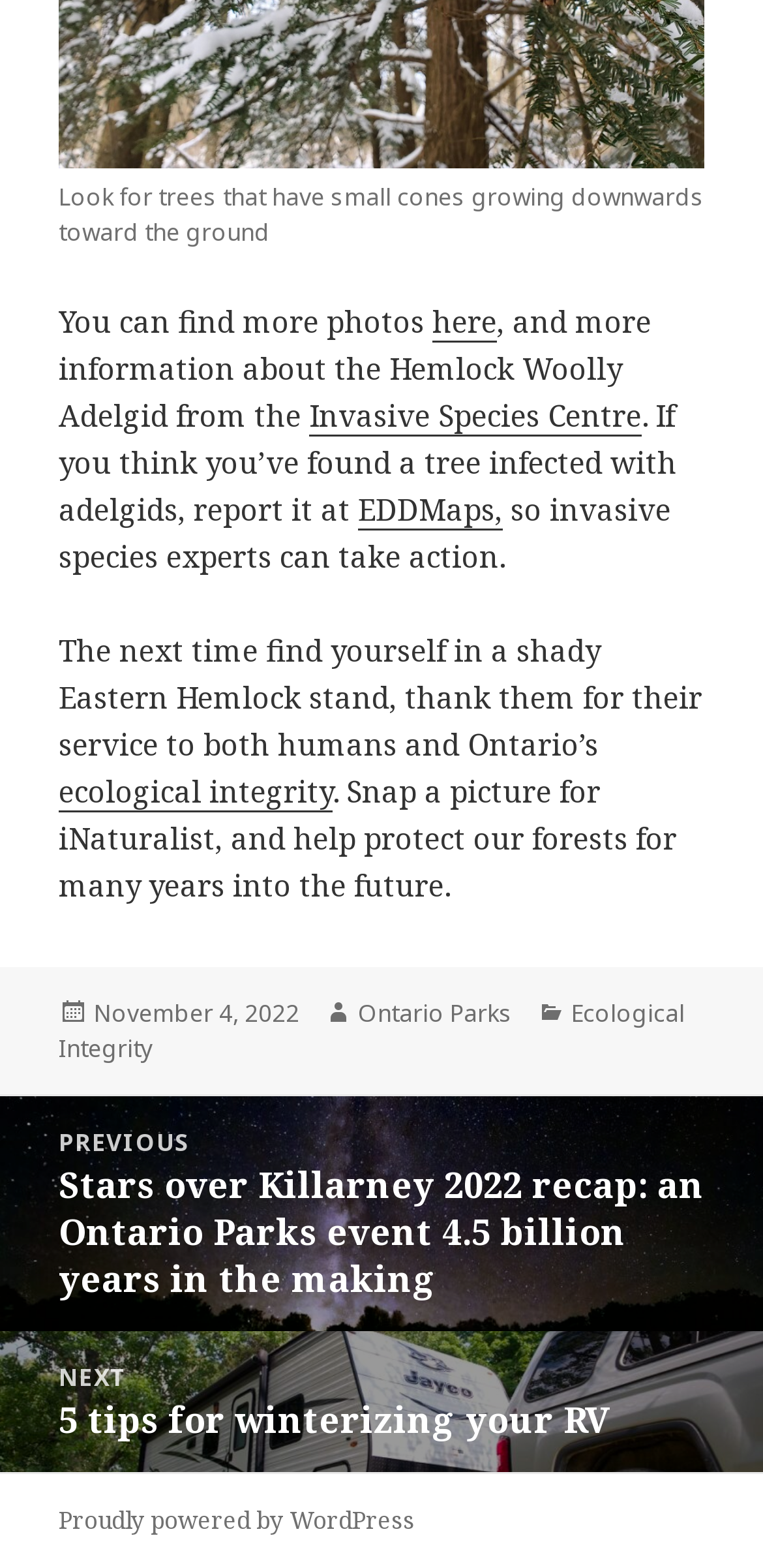Find the bounding box coordinates of the clickable area required to complete the following action: "Read the previous post".

[0.0, 0.7, 1.0, 0.849]